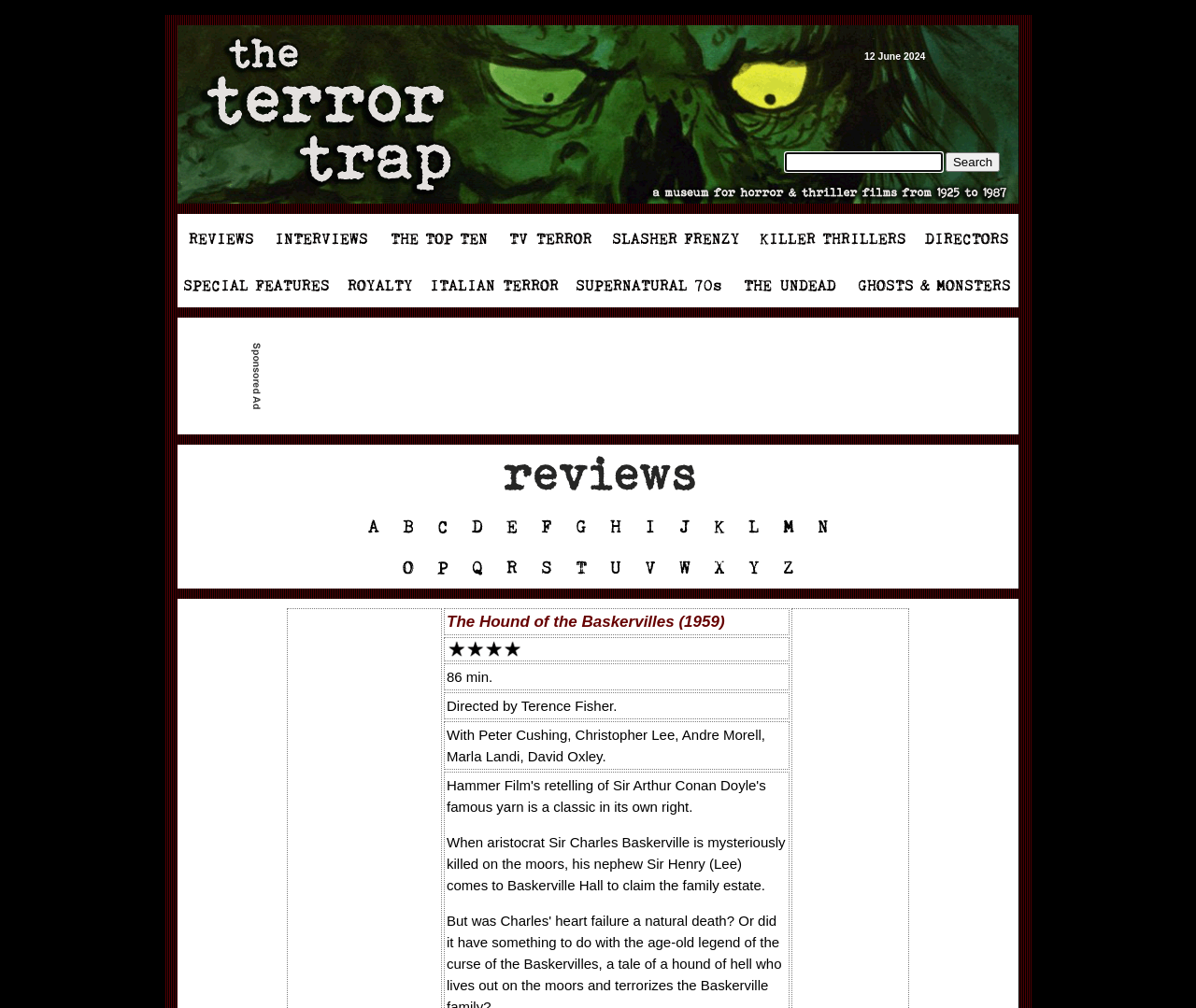Summarize the webpage with a detailed and informative caption.

The webpage appears to be a movie information page, specifically for "The Hound of the Baskervilles" (1959) on a website called "The Terror Trap". 

At the top, there is a narrow table with six cells, spanning the entire width of the page. Below this, there is a larger table that occupies most of the page's width and height. This table has multiple rows and columns, with various elements such as links, a search box, and a button.

On the left side of the page, there is a column of links, each with a brief description. These links are arranged vertically, with the topmost link starting from about one-quarter of the way down the page. 

In the middle of the page, there is a search box with a "Search" button to its right. Above the search box, there are two links, one of which is a "12 June 2024 Search" link. 

The rest of the page is filled with multiple rows of links, each row having several links with brief descriptions. These links are arranged in a grid-like pattern, with each row having a similar layout. The links are densely packed, with minimal spacing between them.